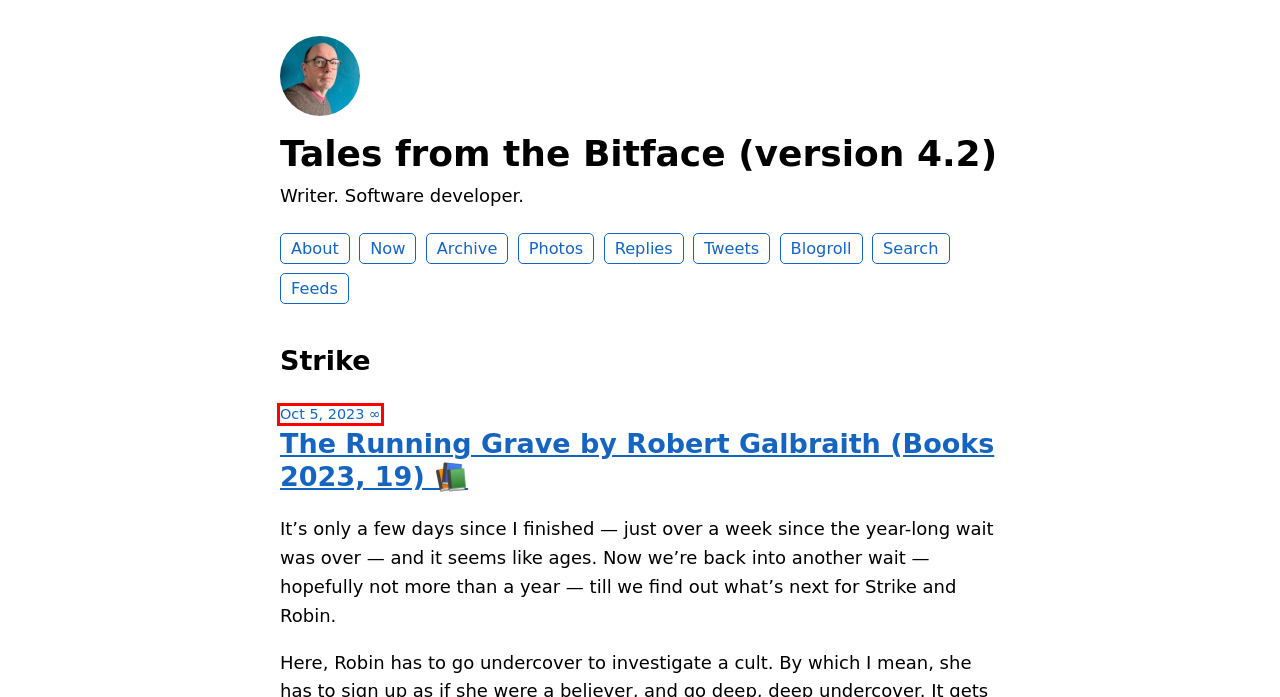Analyze the given webpage screenshot and identify the UI element within the red bounding box. Select the webpage description that best matches what you expect the new webpage to look like after clicking the element. Here are the candidates:
A. Well, damn. As the only … | Tales from the Bitface (version 4.2)
B. Career of Evil by Robert Galbraith (Books 2022, 25) | Tales from the Bitface (version 4.2)
C. The Ink Black Heart by Robert Galbraith (Books 2022, 22) | Tales from the Bitface (version 4.2)
D. Troubled Blood by Robert Galbraith (Books 2021, 7) | Tales from the Bitface (version 4.2)
E. Lethal White by Robert Galbraith (Books 2022, 26) | Tales from the Bitface (version 4.2)
F. The Running Grave by Robert Galbraith (Books 2023, 19) 📚 | Tales from the Bitface (version 4.2)
G. Career of Evil by Robert Galbraith (Books 2015, 9) | Tales from the Bitface (version 4.2)
H. Troubled Blood by Robert Galbraith (Books 2022, 27) | Tales from the Bitface (version 4.2)

F